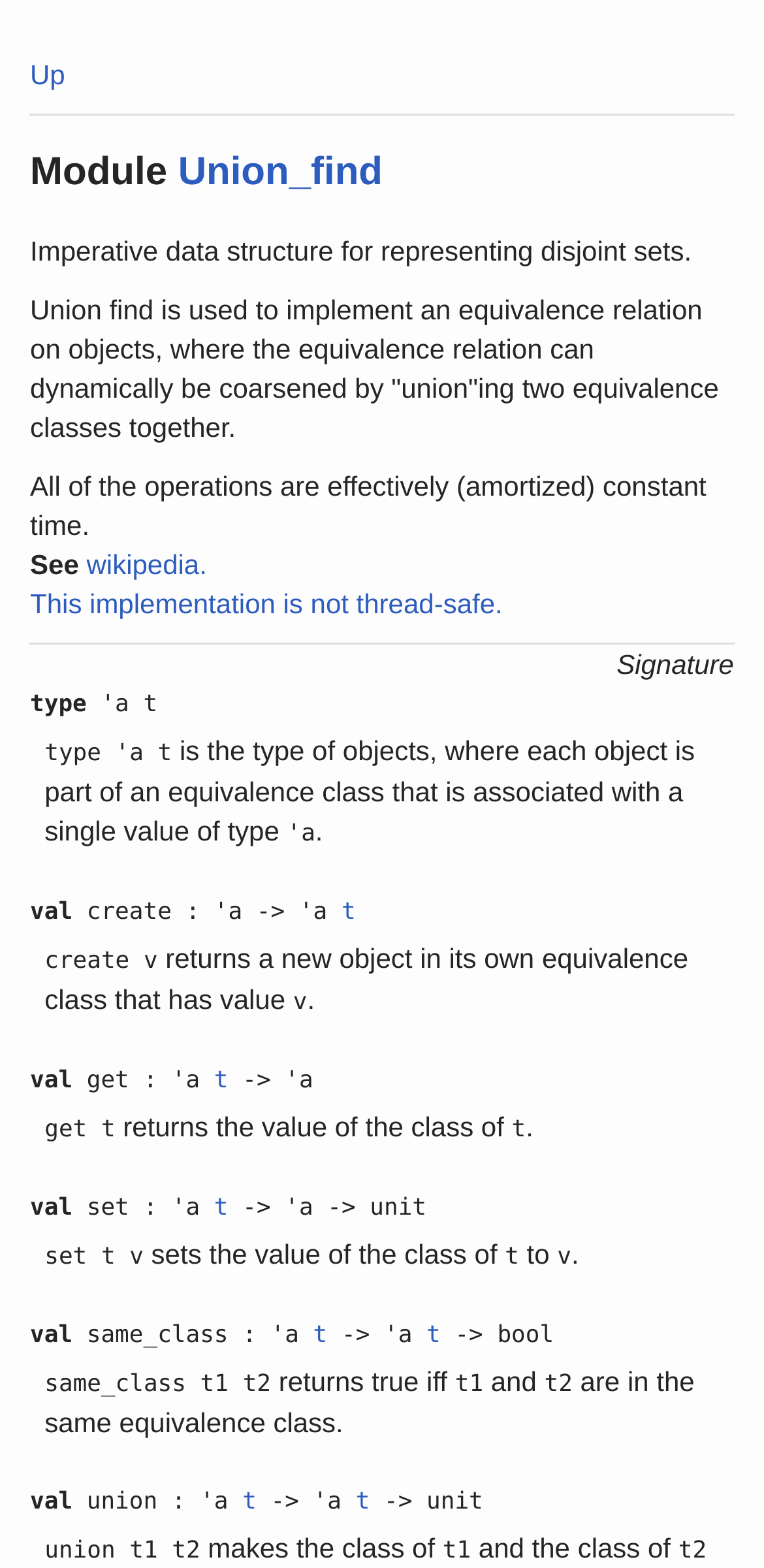Consider the image and give a detailed and elaborate answer to the question: 
What is the return type of the create function?

The create function returns a new object in its own equivalence class that has a value of type 't'.